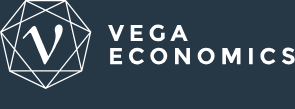Generate a comprehensive description of the image.

The image features the logo of Vega Economics, presented against a dark background. The design showcases a geometric shape that forms the letter "V," symbolizing the company's commitment to precision and analytical prowess in economics. The name "VEGA ECONOMICS" is displayed prominently in a clean, modern font, emphasizing professionalism and expertise. This logo represents an organization focused on offering solutions in economic consulting, highlighting their research interests including industrial organization and quantitative marketing, as described in accompanying text on their webpage.